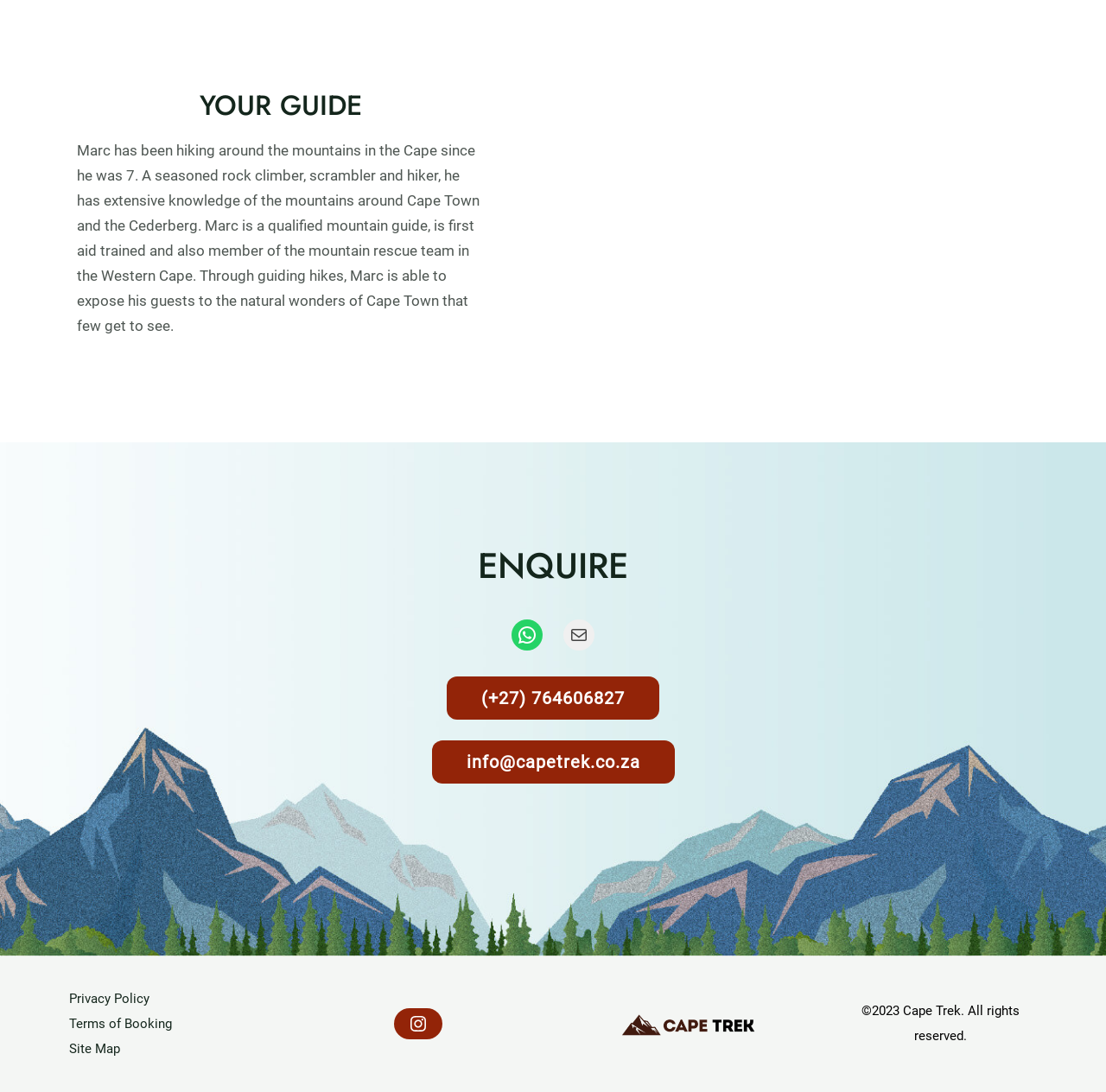What is the name of the website?
Identify the answer in the screenshot and reply with a single word or phrase.

Cape Trek